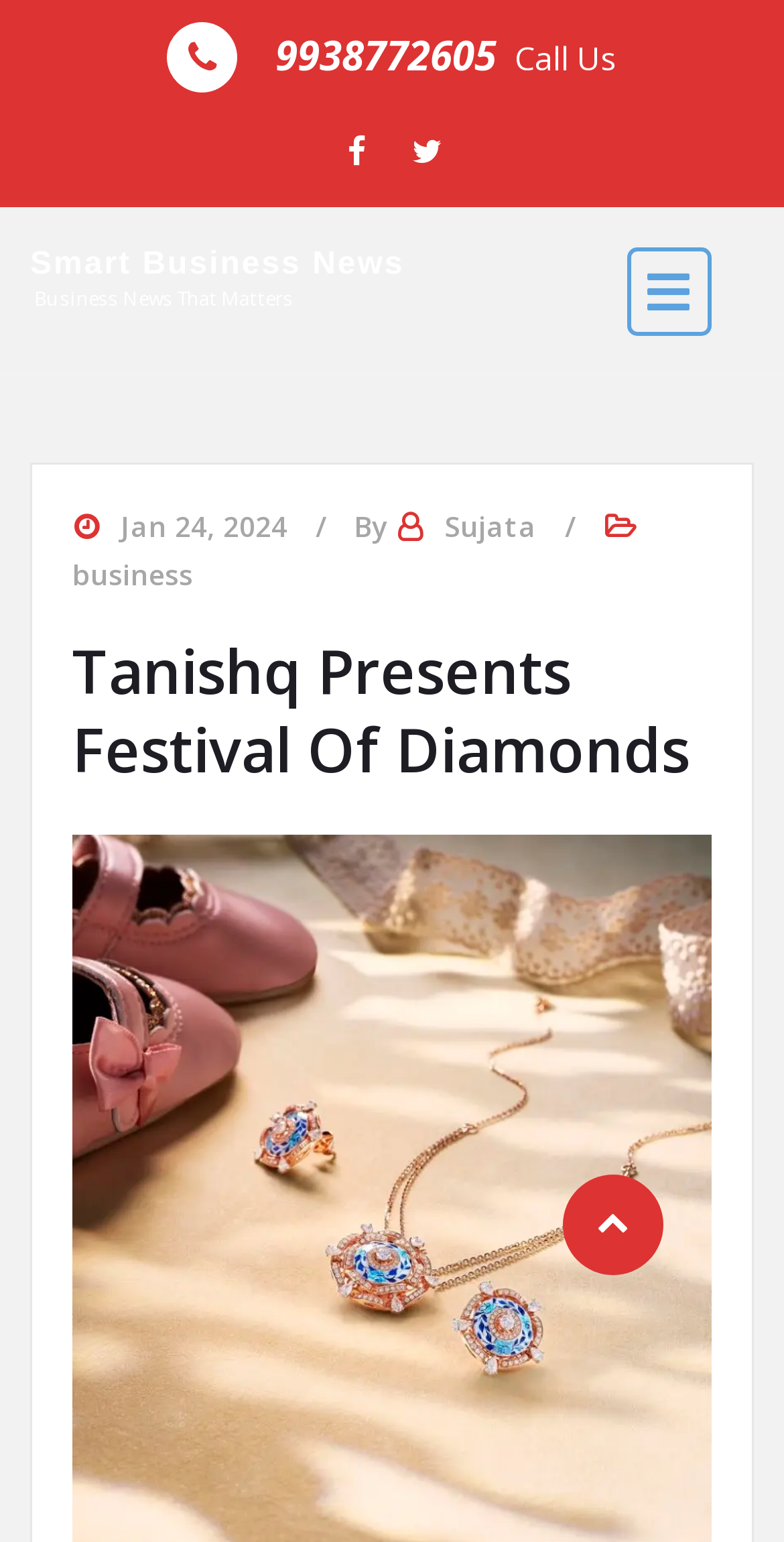Write a detailed summary of the webpage.

The webpage appears to be an article page from Smart Business News, with a focus on a specific news story. At the top, there is a navigation menu that can be opened by clicking a button. Below the navigation button, there is a heading that reads "Smart Business News" with a subtitle "Business News That Matters".

The main content of the page is a news article with a heading "Tanishq Presents Festival Of Diamonds". The article is dated "Jan 24, 2024" and is written by "Sujata". There is a category link "business" below the author's name.

On the top-right side of the page, there are two phone numbers and a "Call Us" label. Below these, there are two social media links represented by icons. On the top-left side, there is a complementary section with no text.

At the bottom of the page, there is a link to the website's main page, represented by an icon. The page also has a few other links and buttons, but they do not appear to be part of the main content.